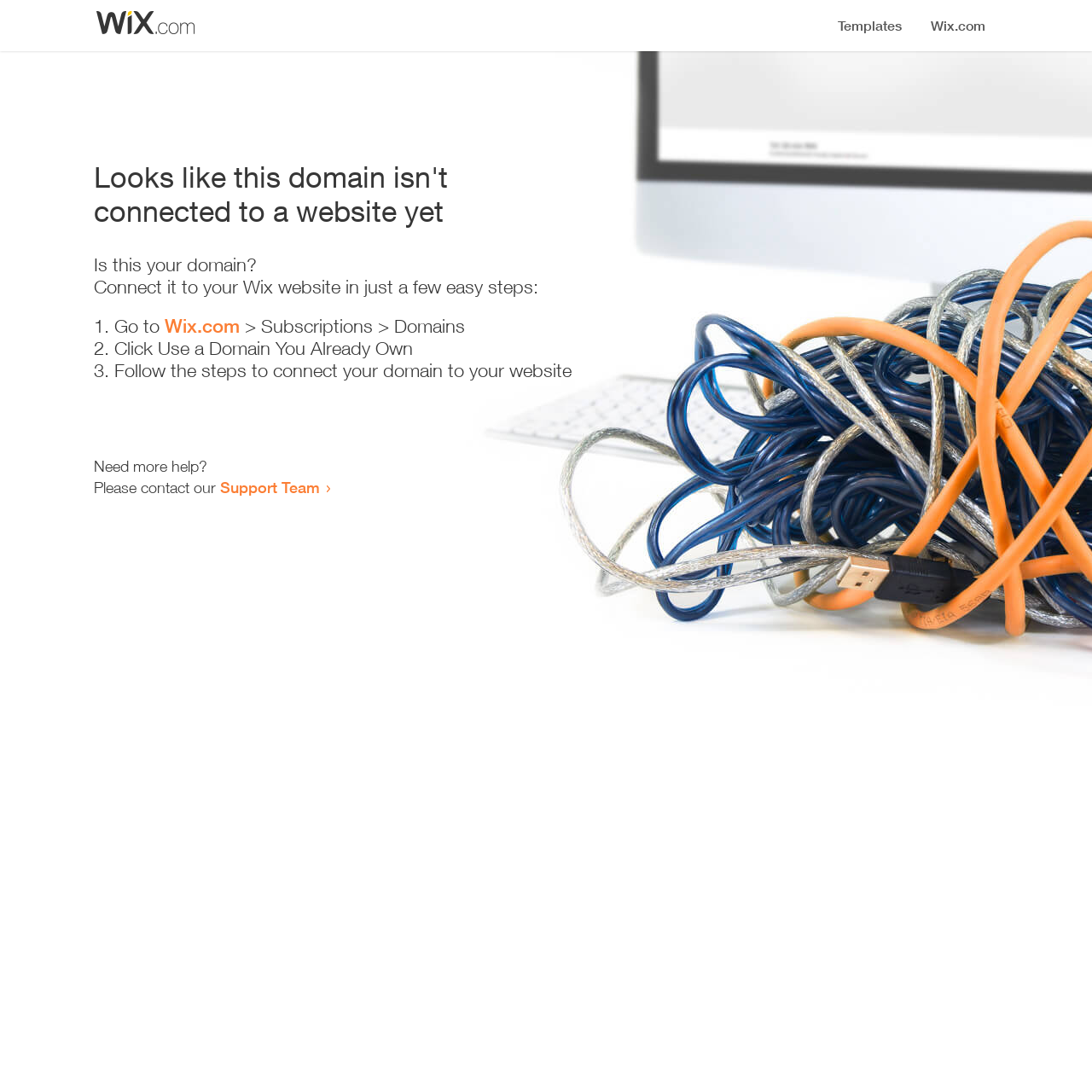Bounding box coordinates are specified in the format (top-left x, top-left y, bottom-right x, bottom-right y). All values are floating point numbers bounded between 0 and 1. Please provide the bounding box coordinate of the region this sentence describes: Wix.com

[0.151, 0.288, 0.22, 0.309]